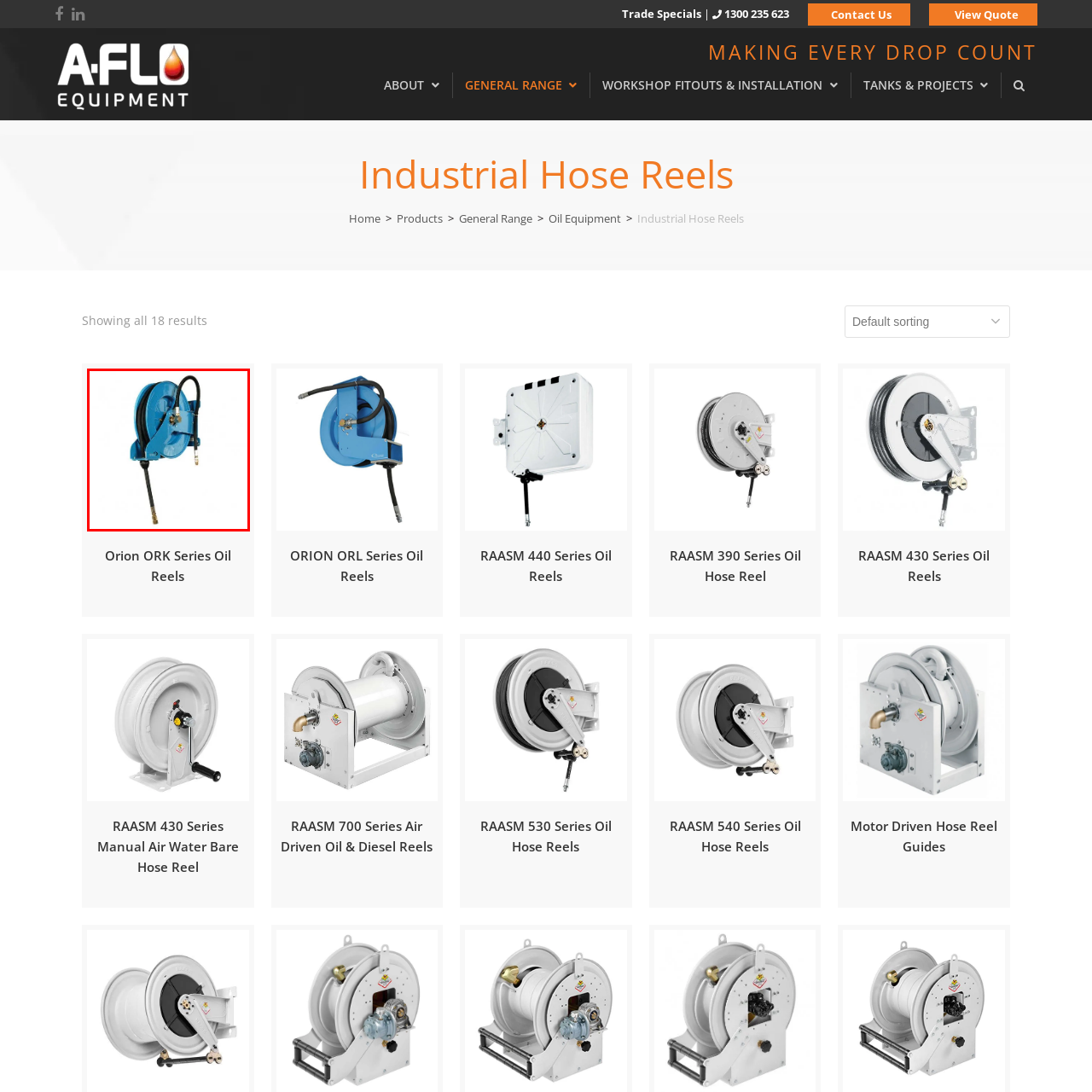Analyze the content inside the red box, What is the purpose of the oil reel? Provide a short answer using a single word or phrase.

Efficient oil dispensing